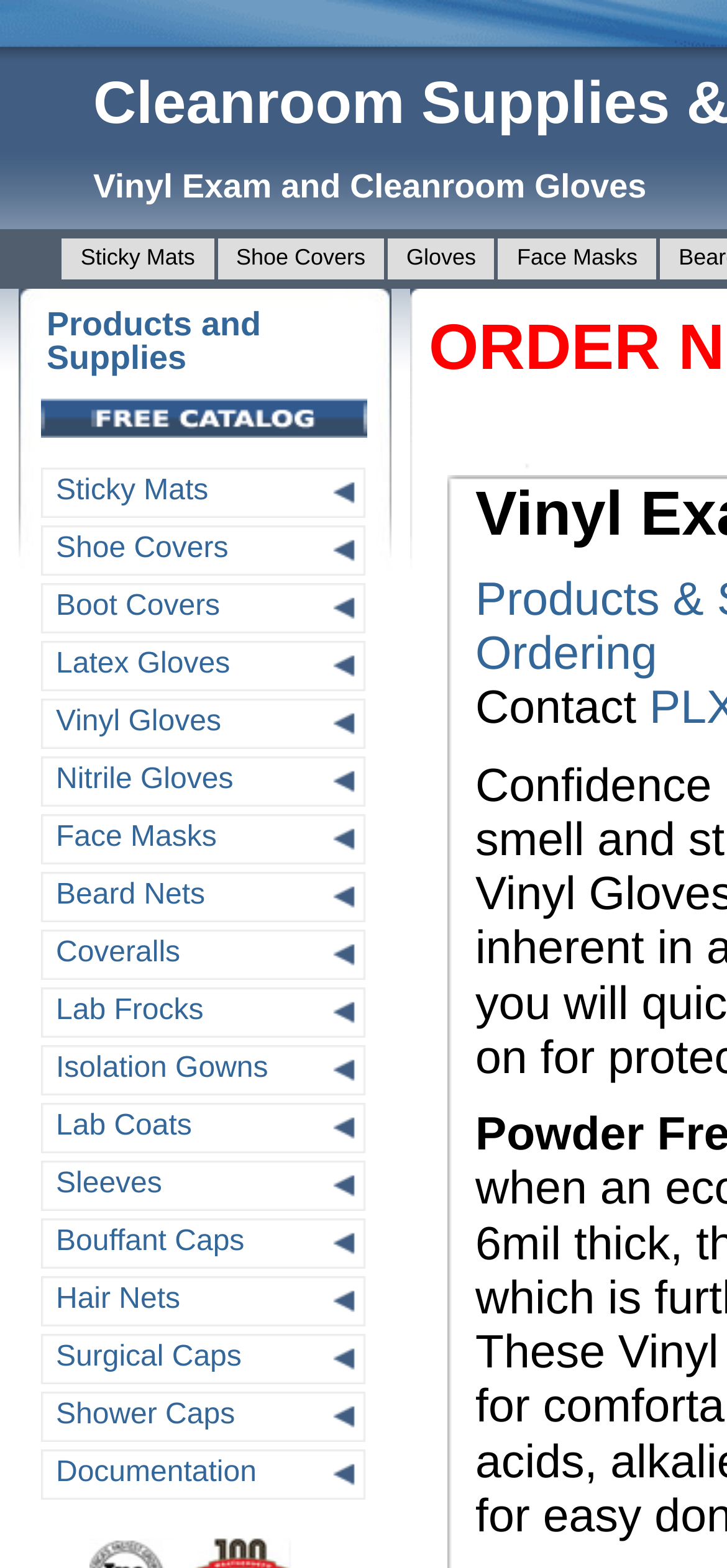Identify the bounding box for the UI element specified in this description: "Gloves". The coordinates must be four float numbers between 0 and 1, formatted as [left, top, right, bottom].

[0.533, 0.152, 0.68, 0.178]